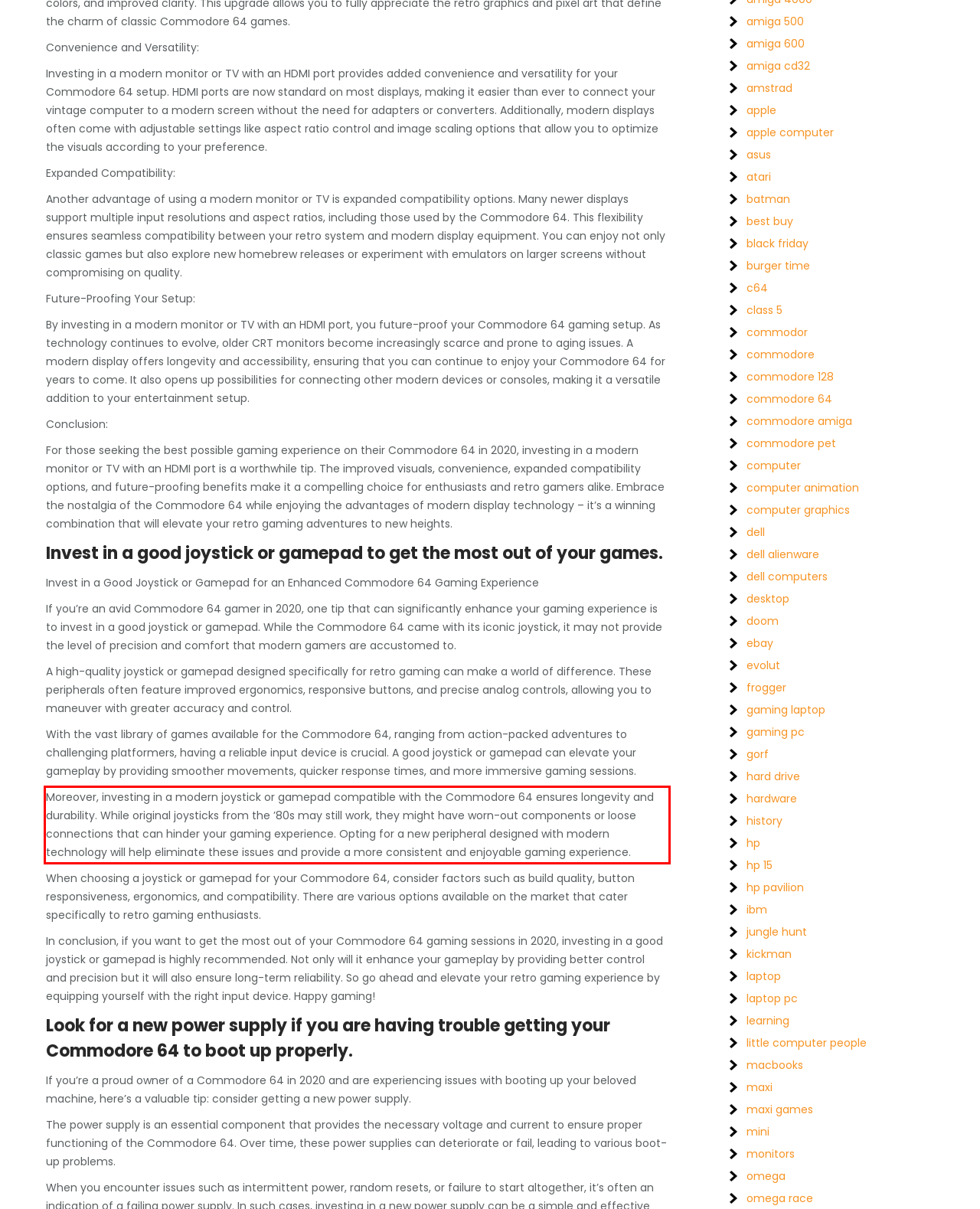By examining the provided screenshot of a webpage, recognize the text within the red bounding box and generate its text content.

Moreover, investing in a modern joystick or gamepad compatible with the Commodore 64 ensures longevity and durability. While original joysticks from the ’80s may still work, they might have worn-out components or loose connections that can hinder your gaming experience. Opting for a new peripheral designed with modern technology will help eliminate these issues and provide a more consistent and enjoyable gaming experience.